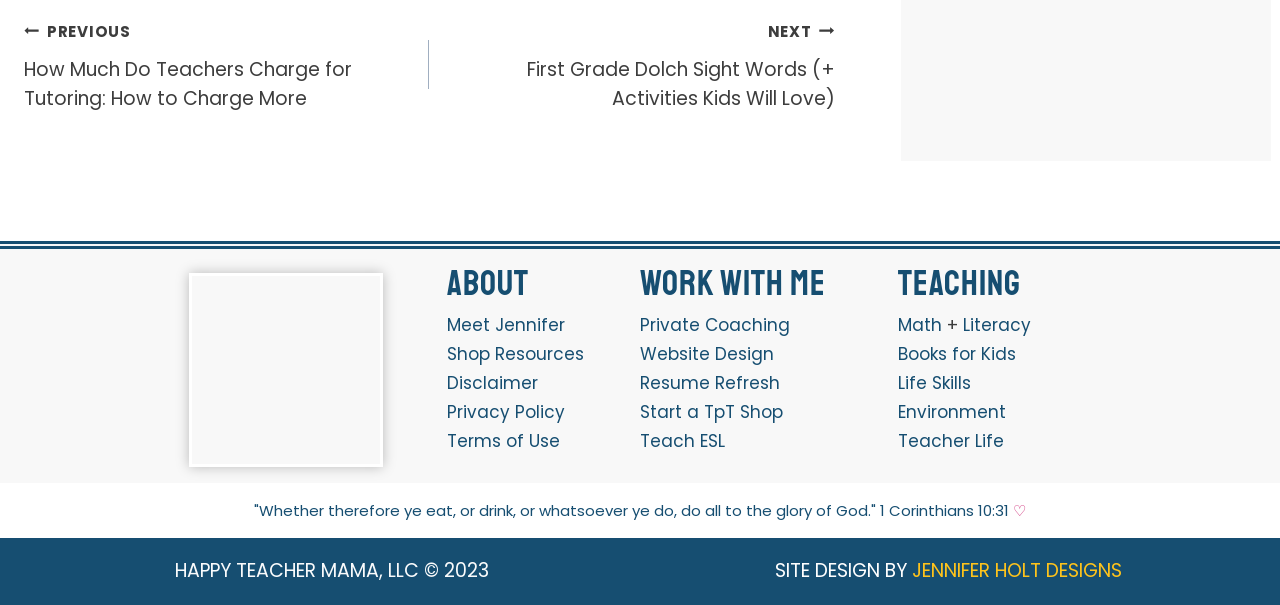Analyze the image and provide a detailed answer to the question: What is the name of the website owner?

The answer can be inferred from the link 'Meet Jennifer' under the 'About' heading, which suggests that Jennifer is the owner of the website.